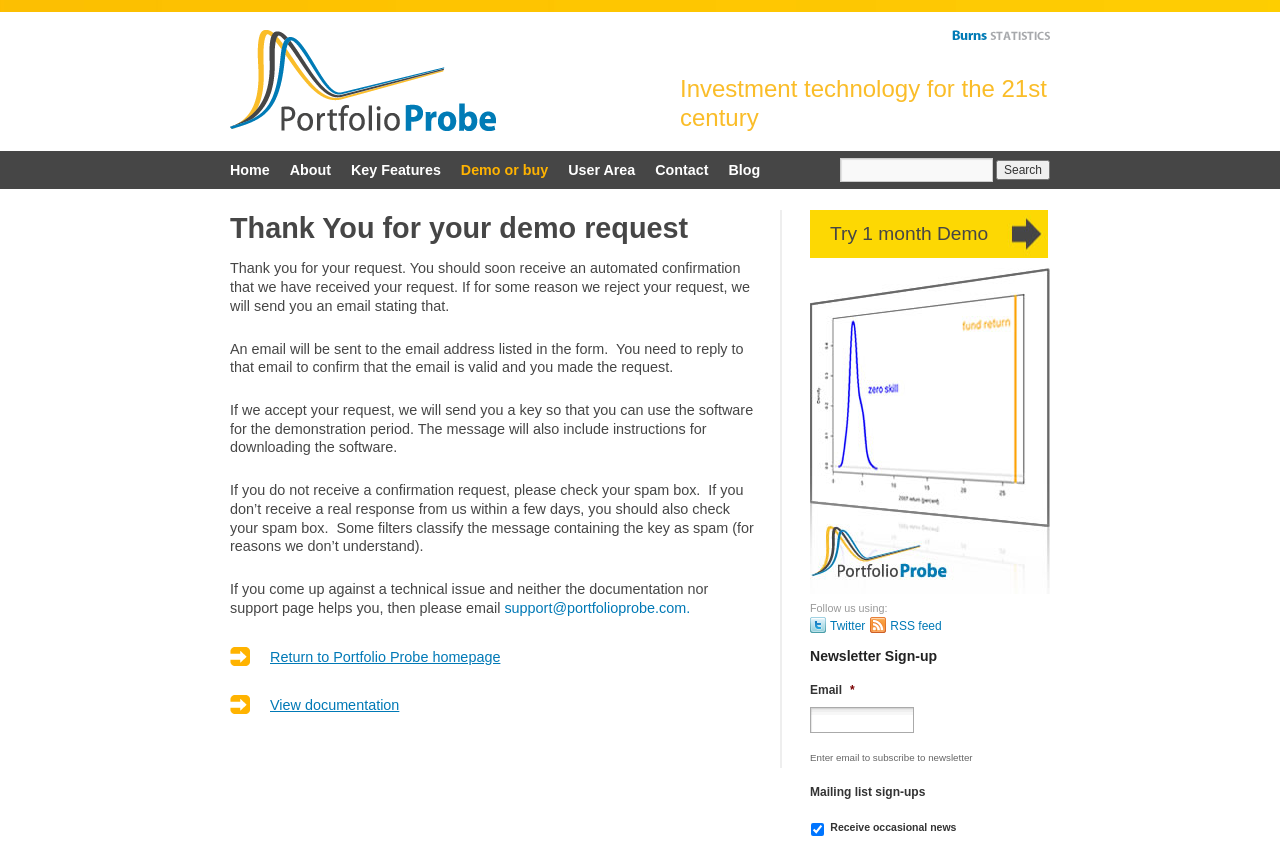Based on the image, provide a detailed and complete answer to the question: 
What should I do if I don't receive a confirmation email?

According to the static text 'If you do not receive a confirmation request, please check your spam box.', if I don't receive a confirmation email, I should check my spam box to see if the email is there.